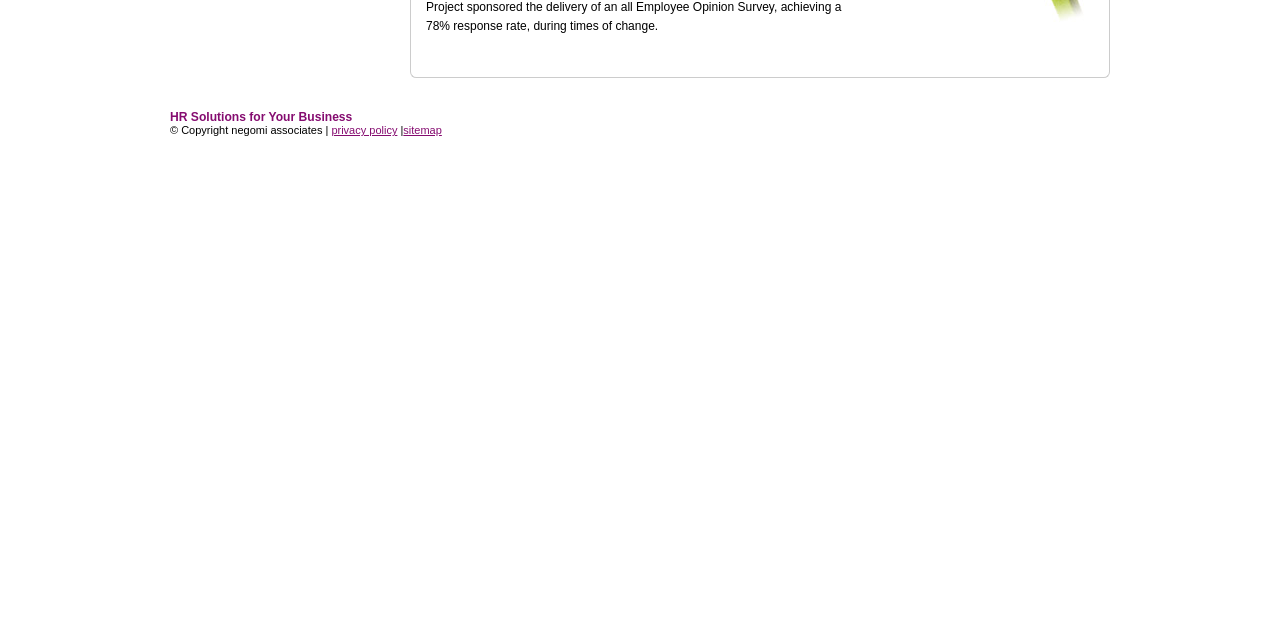Ascertain the bounding box coordinates for the UI element detailed here: "privacy policy". The coordinates should be provided as [left, top, right, bottom] with each value being a float between 0 and 1.

[0.259, 0.194, 0.31, 0.213]